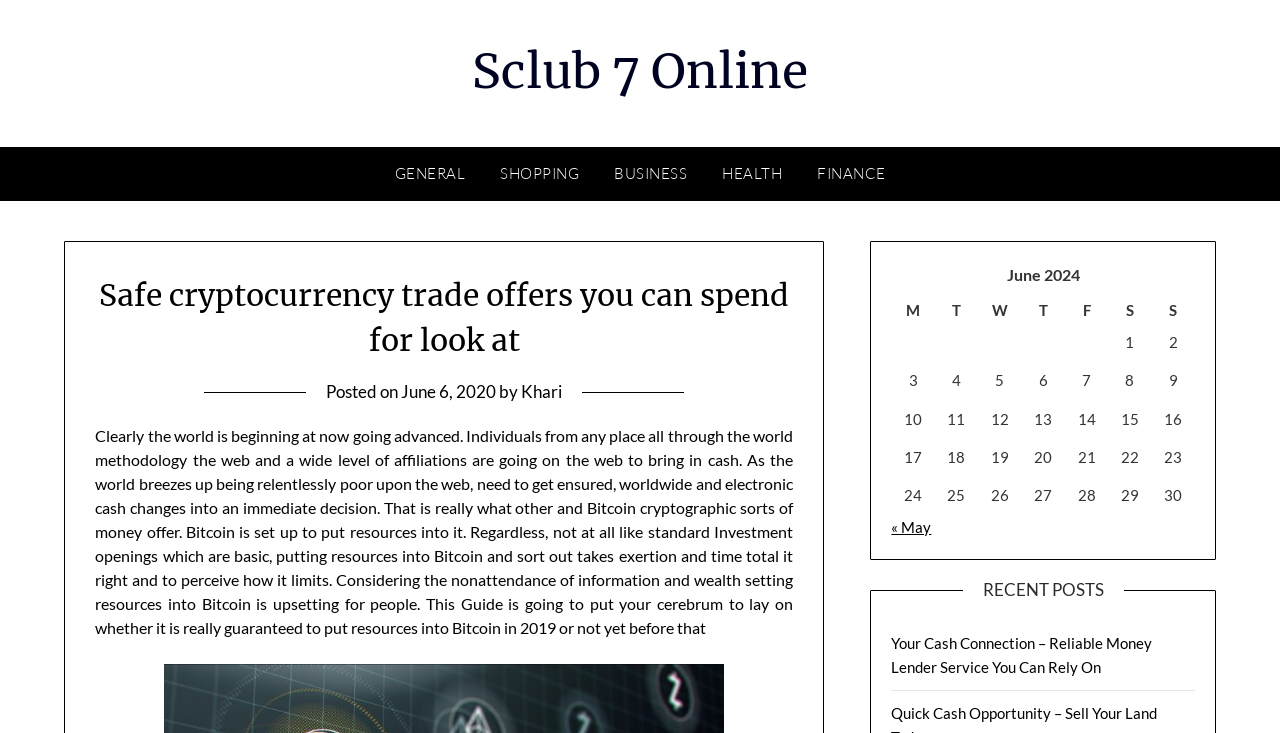Locate the bounding box coordinates of the element that should be clicked to fulfill the instruction: "Go to the previous month 'May'".

[0.696, 0.706, 0.728, 0.731]